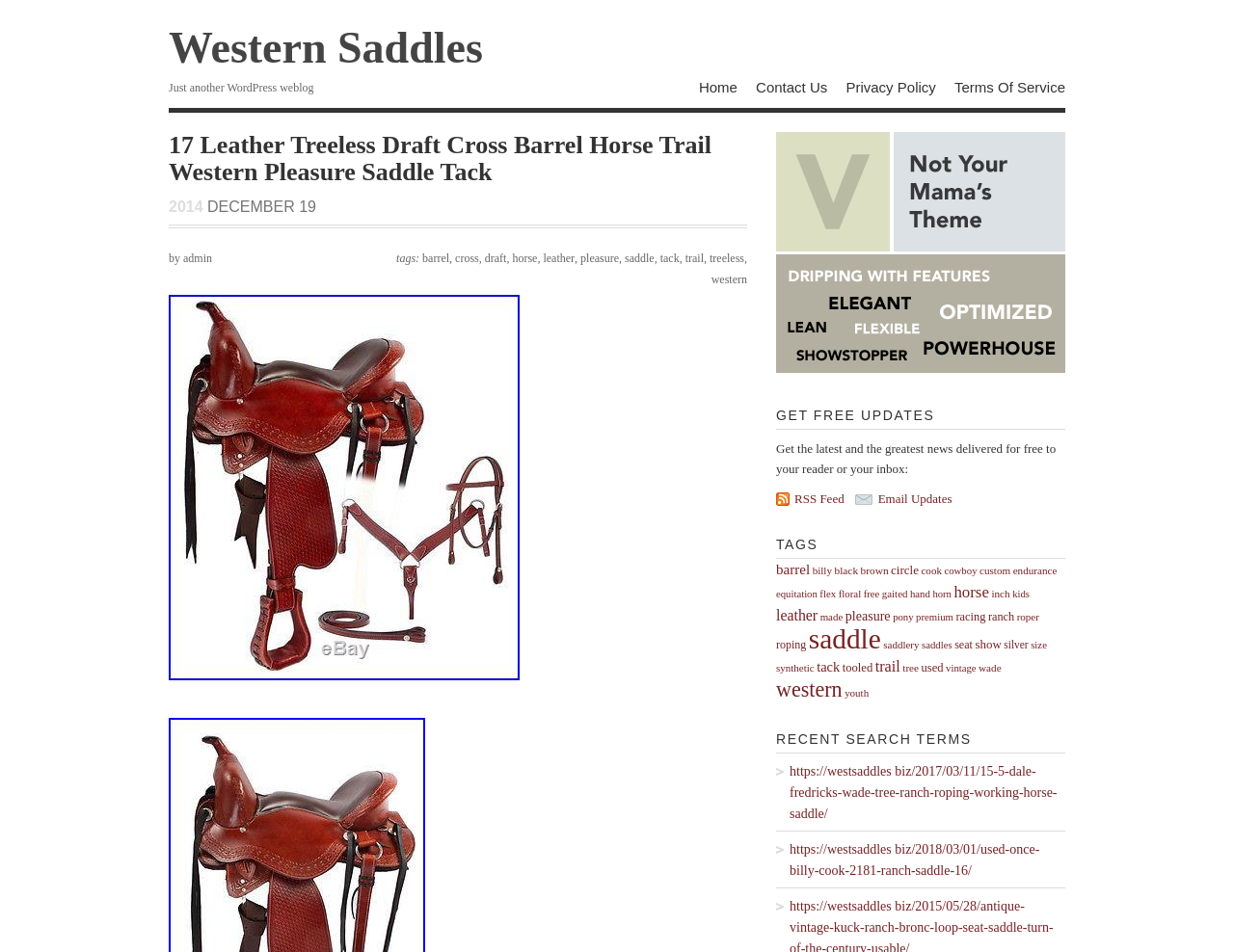What is the date of the post?
Please respond to the question with as much detail as possible.

I found the answer by looking at the static text elements with the text '2014' and 'DECEMBER 19' which are likely to be the date of the post.